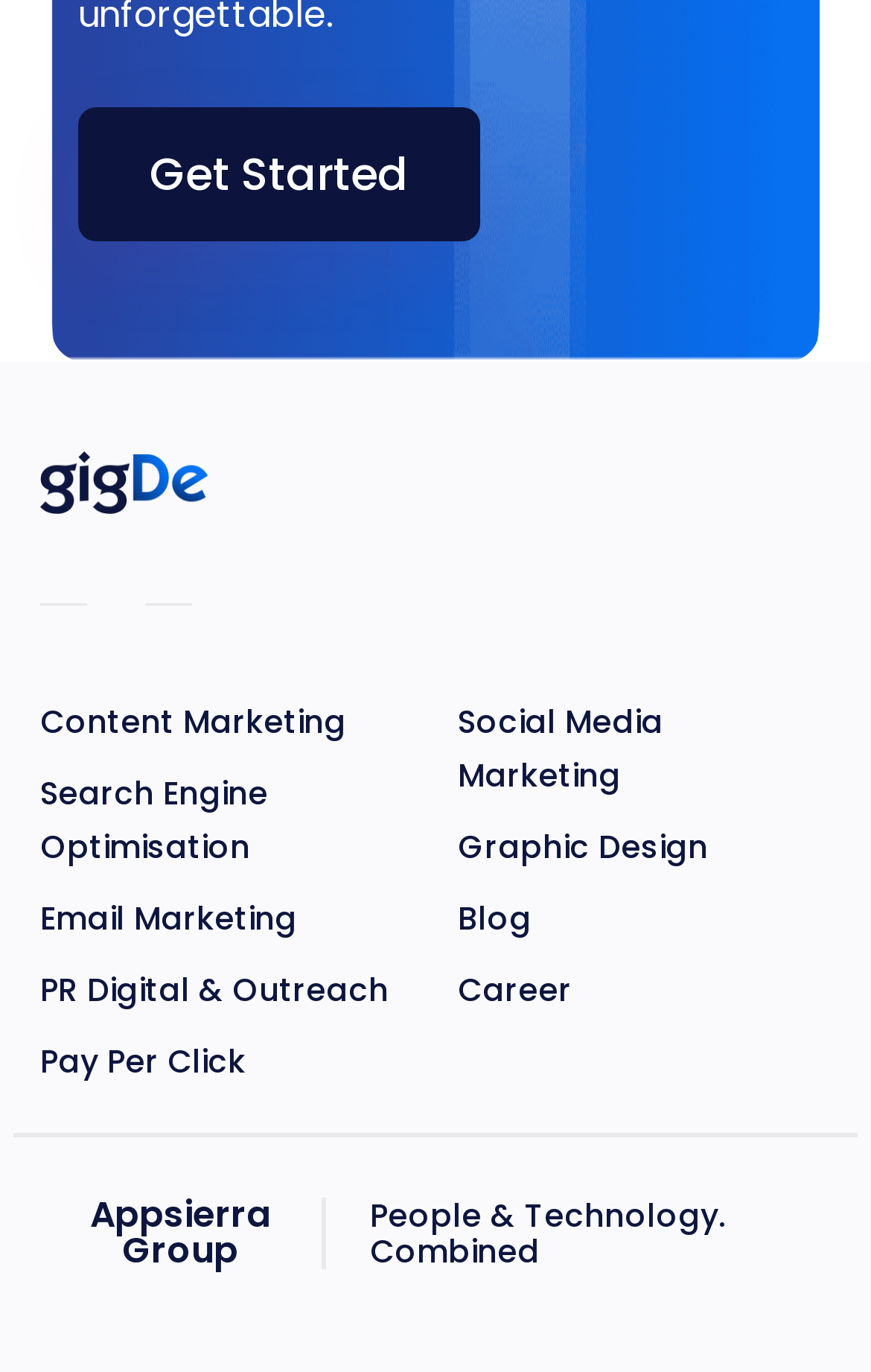Please determine the bounding box coordinates of the section I need to click to accomplish this instruction: "Go to the Blog".

[0.526, 0.654, 0.61, 0.686]